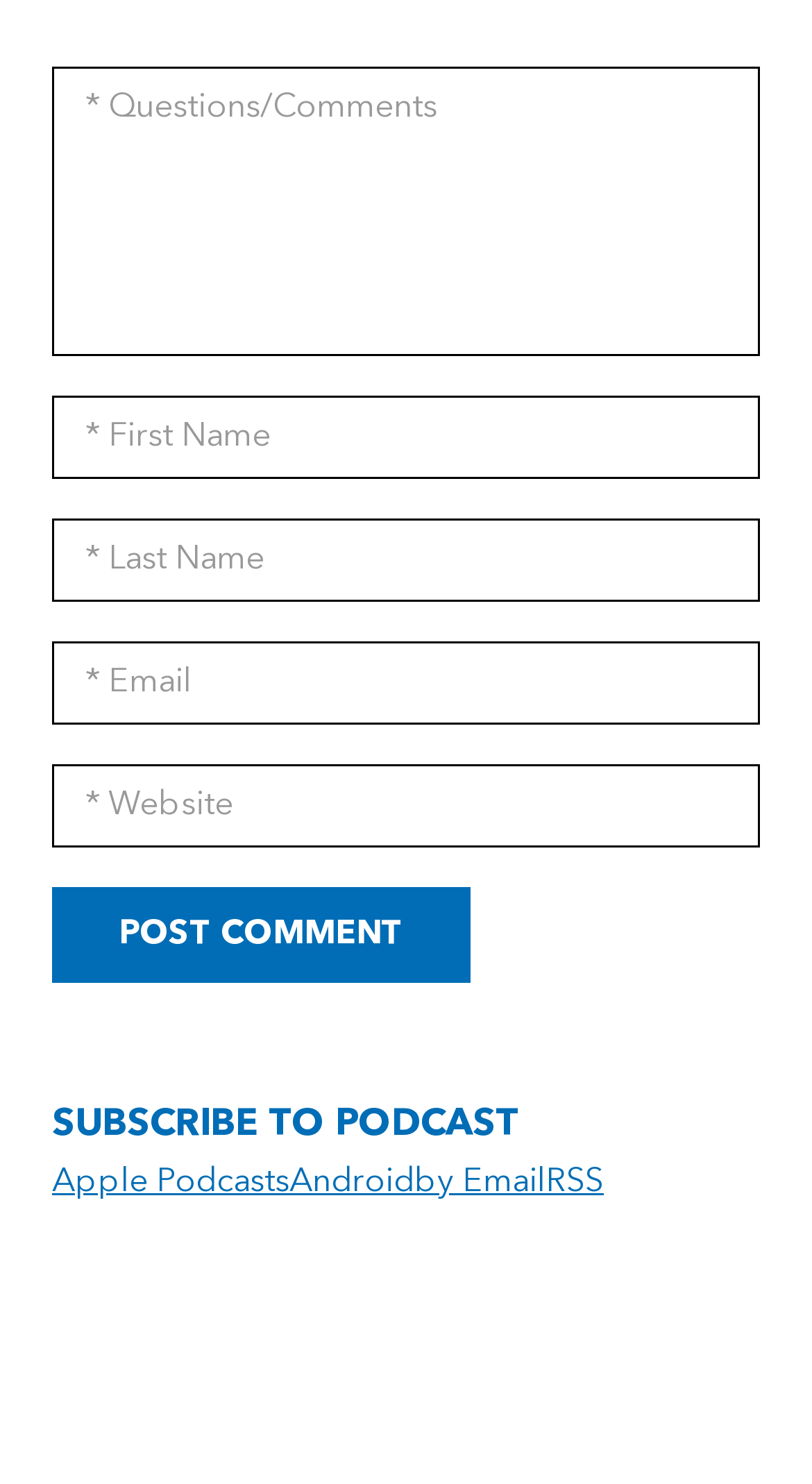Respond to the following query with just one word or a short phrase: 
How many textboxes are available for user input?

5